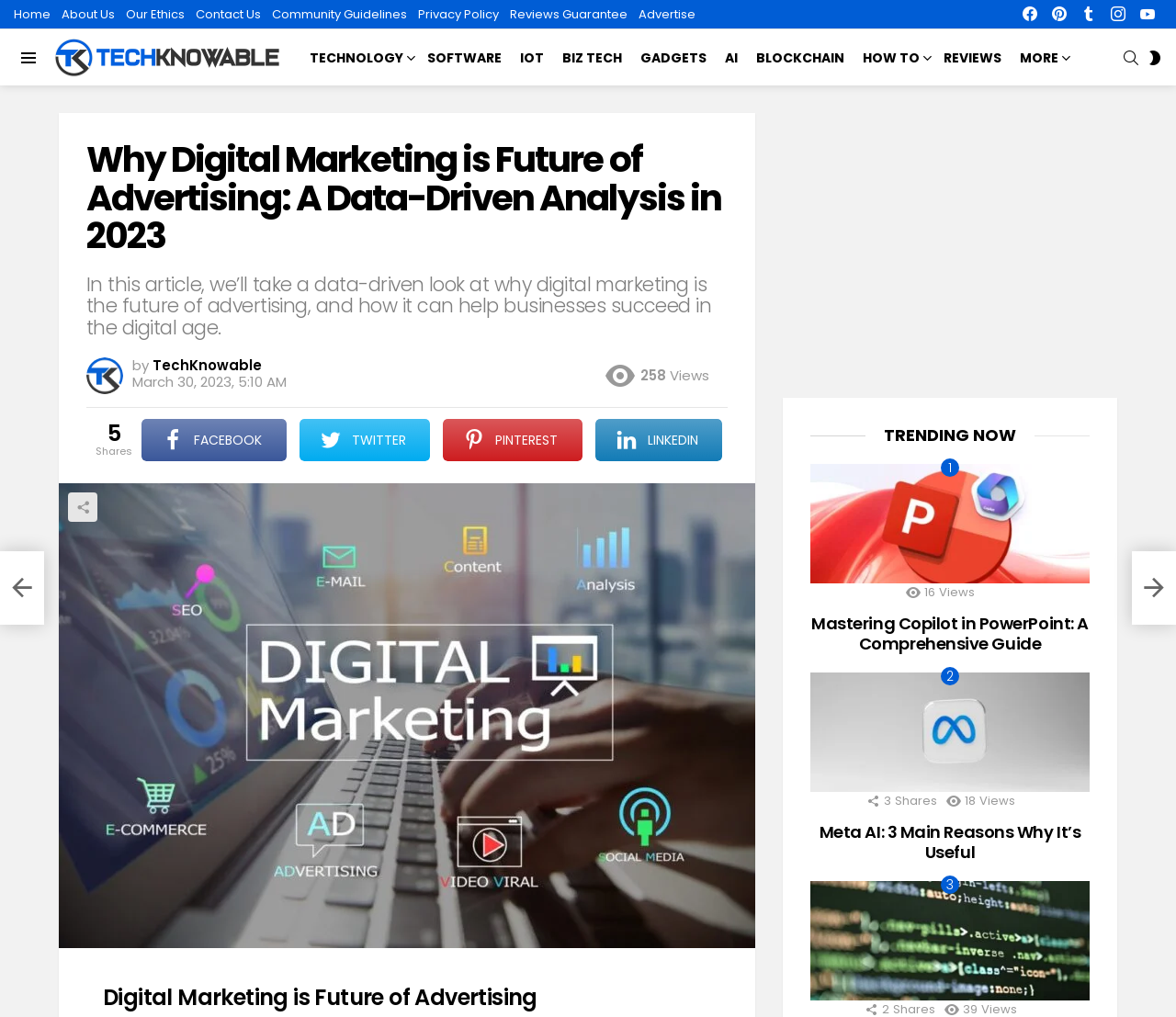Please look at the image and answer the question with a detailed explanation: What is the name of the website?

I determined the answer by looking at the top-left corner of the webpage, where the logo and website name 'TechKnowable' are displayed.